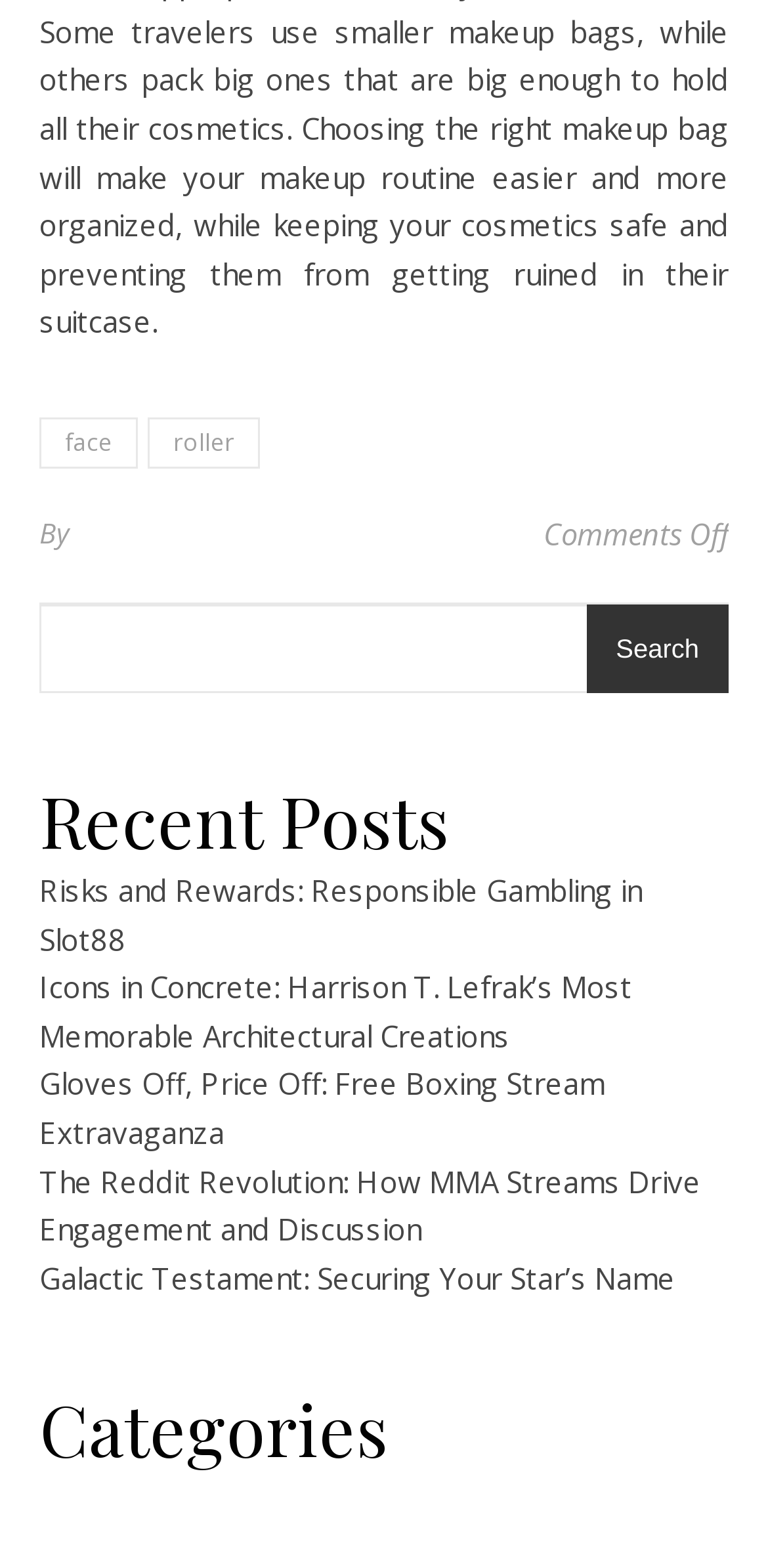Determine the bounding box coordinates of the element's region needed to click to follow the instruction: "click on face link". Provide these coordinates as four float numbers between 0 and 1, formatted as [left, top, right, bottom].

[0.051, 0.266, 0.179, 0.299]